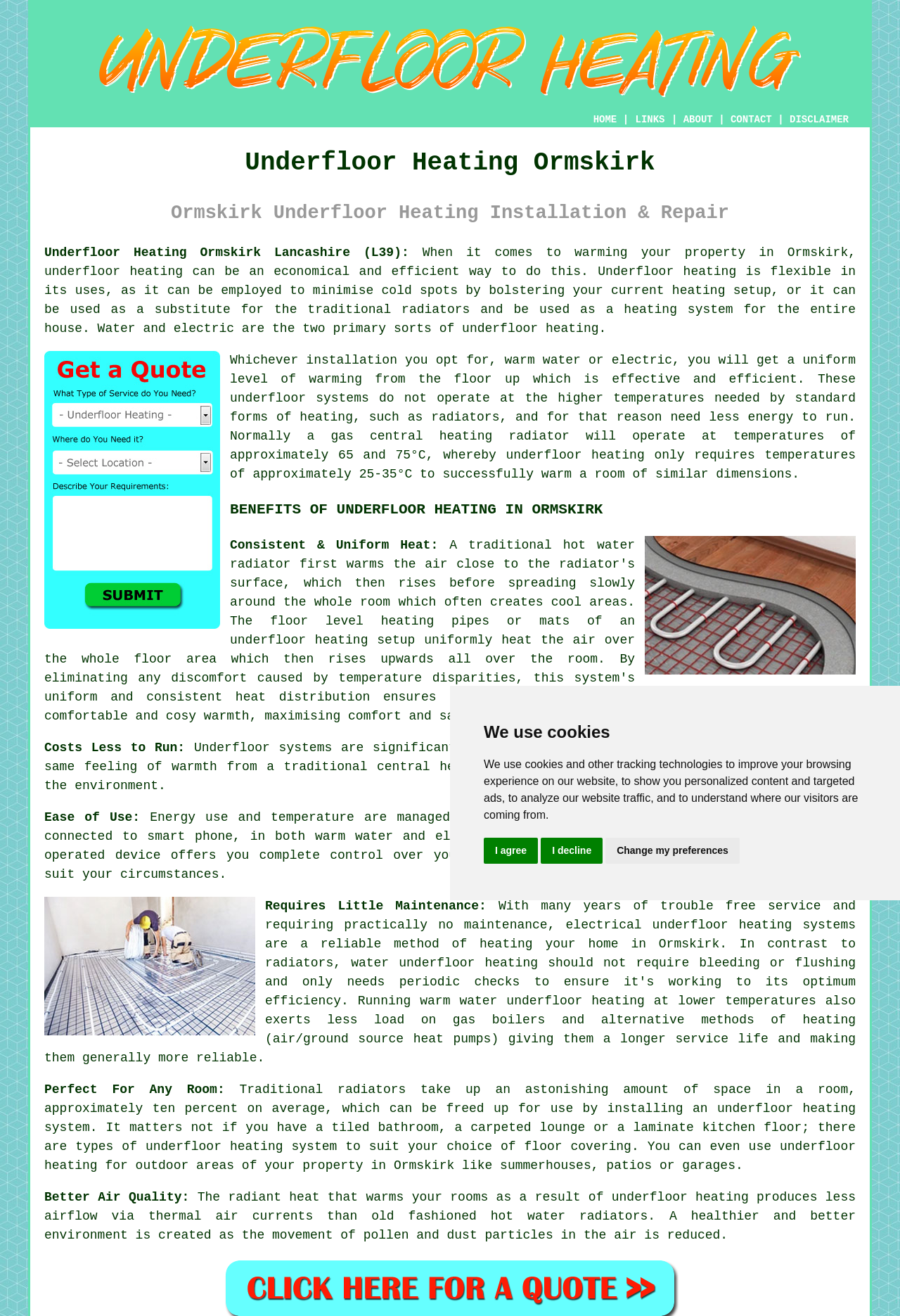What is the benefit of underfloor heating in terms of energy use?
Look at the image and answer the question using a single word or phrase.

It uses less energy